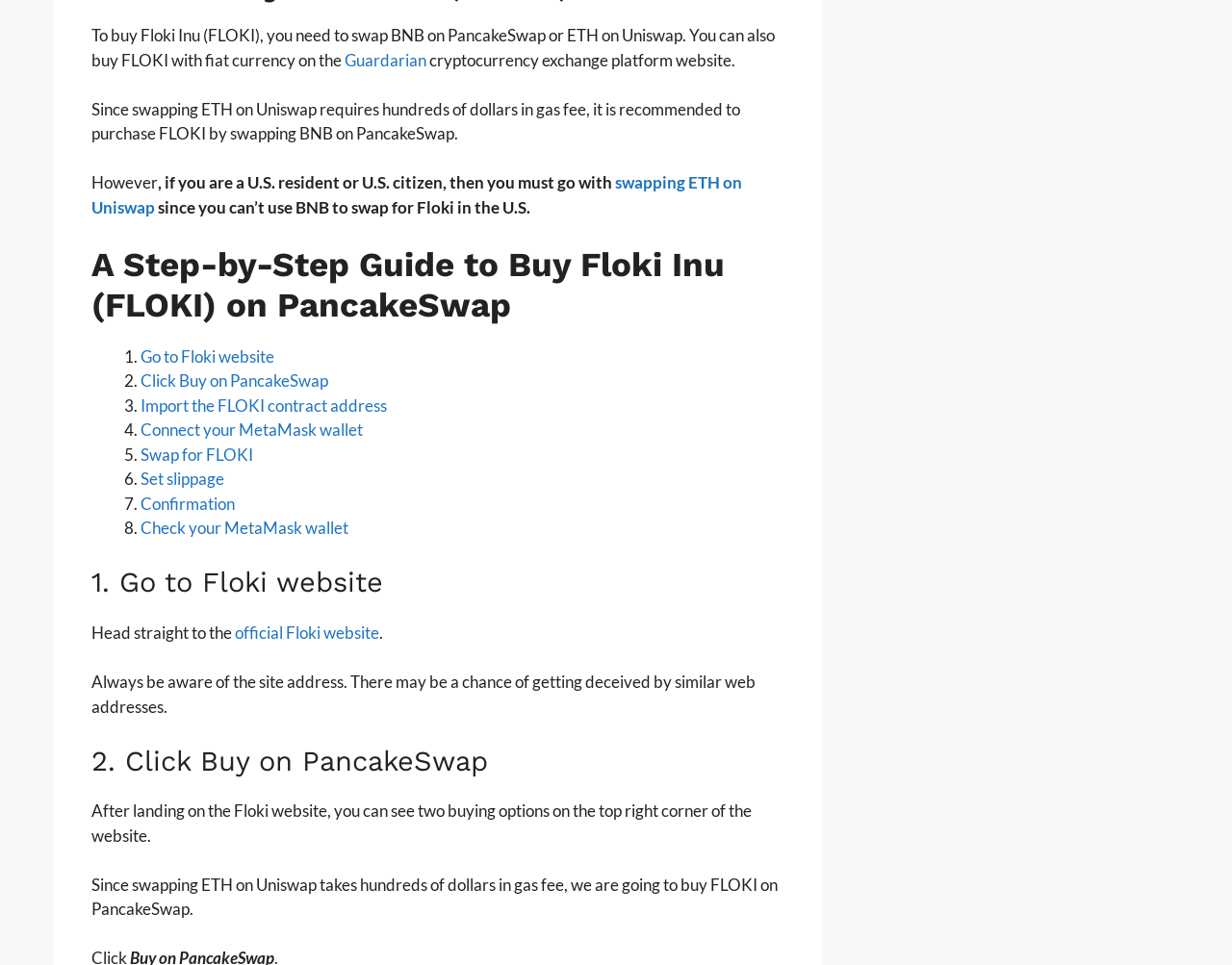Highlight the bounding box coordinates of the element that should be clicked to carry out the following instruction: "Click official Floki website". The coordinates must be given as four float numbers ranging from 0 to 1, i.e., [left, top, right, bottom].

[0.191, 0.645, 0.308, 0.666]